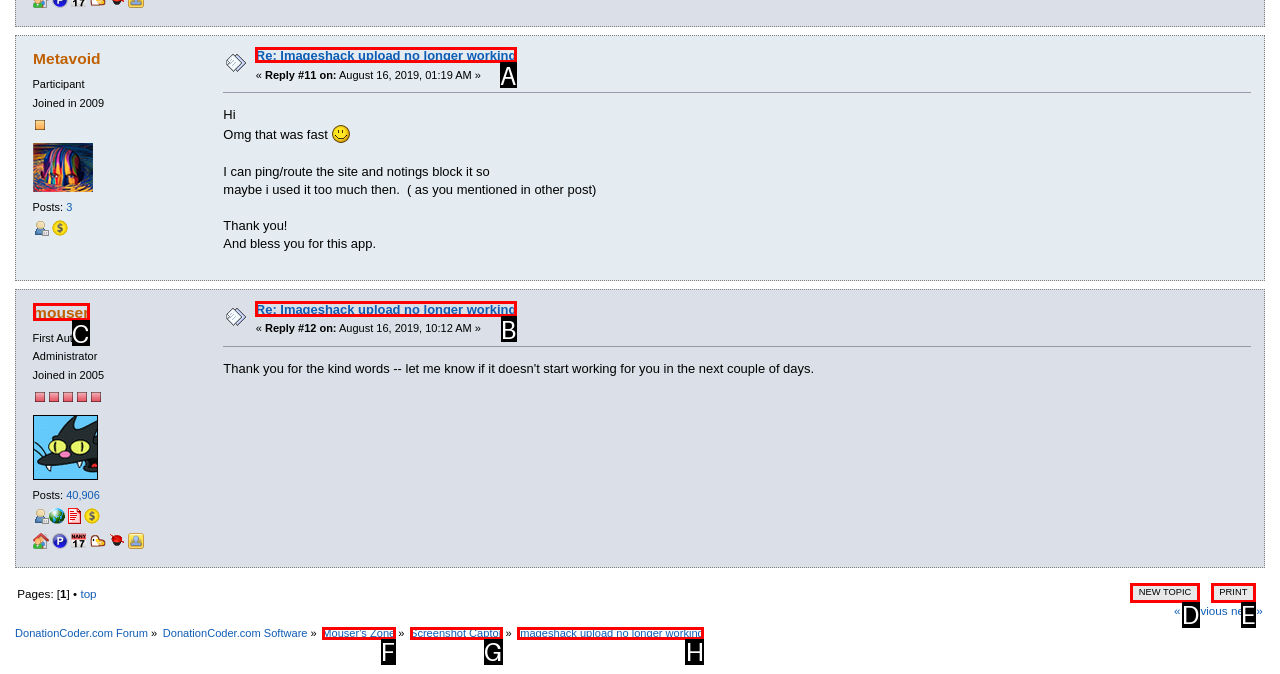Choose the HTML element that aligns with the description: Eminem. Indicate your choice by stating the letter.

None